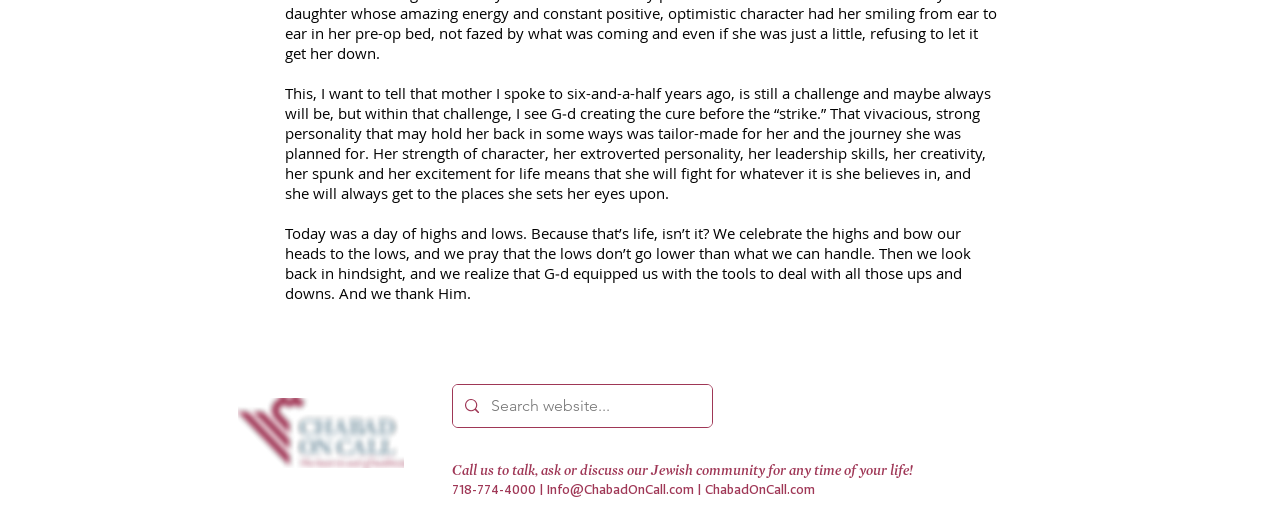Is there a search function on the webpage?
Kindly offer a detailed explanation using the data available in the image.

The presence of a searchbox with the placeholder text 'Search website...' and an image of a magnifying glass icon indicates that the webpage has a search function.